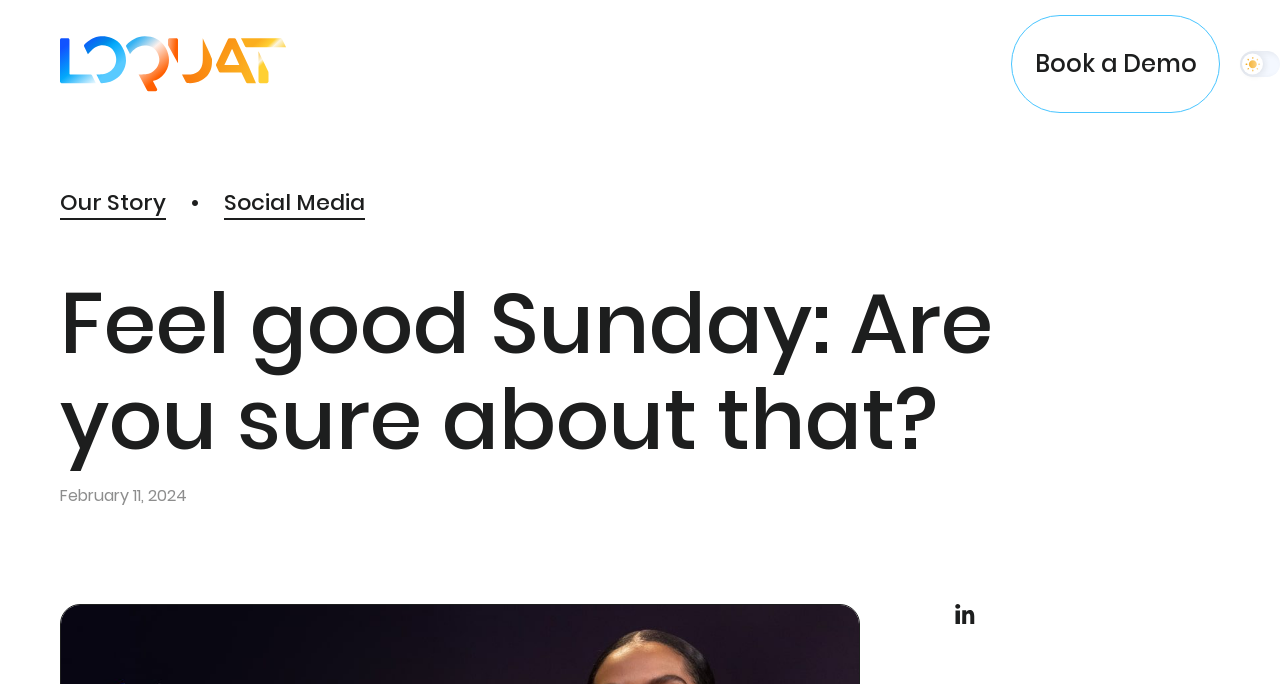Locate the coordinates of the bounding box for the clickable region that fulfills this instruction: "Read Our Story".

[0.047, 0.273, 0.13, 0.319]